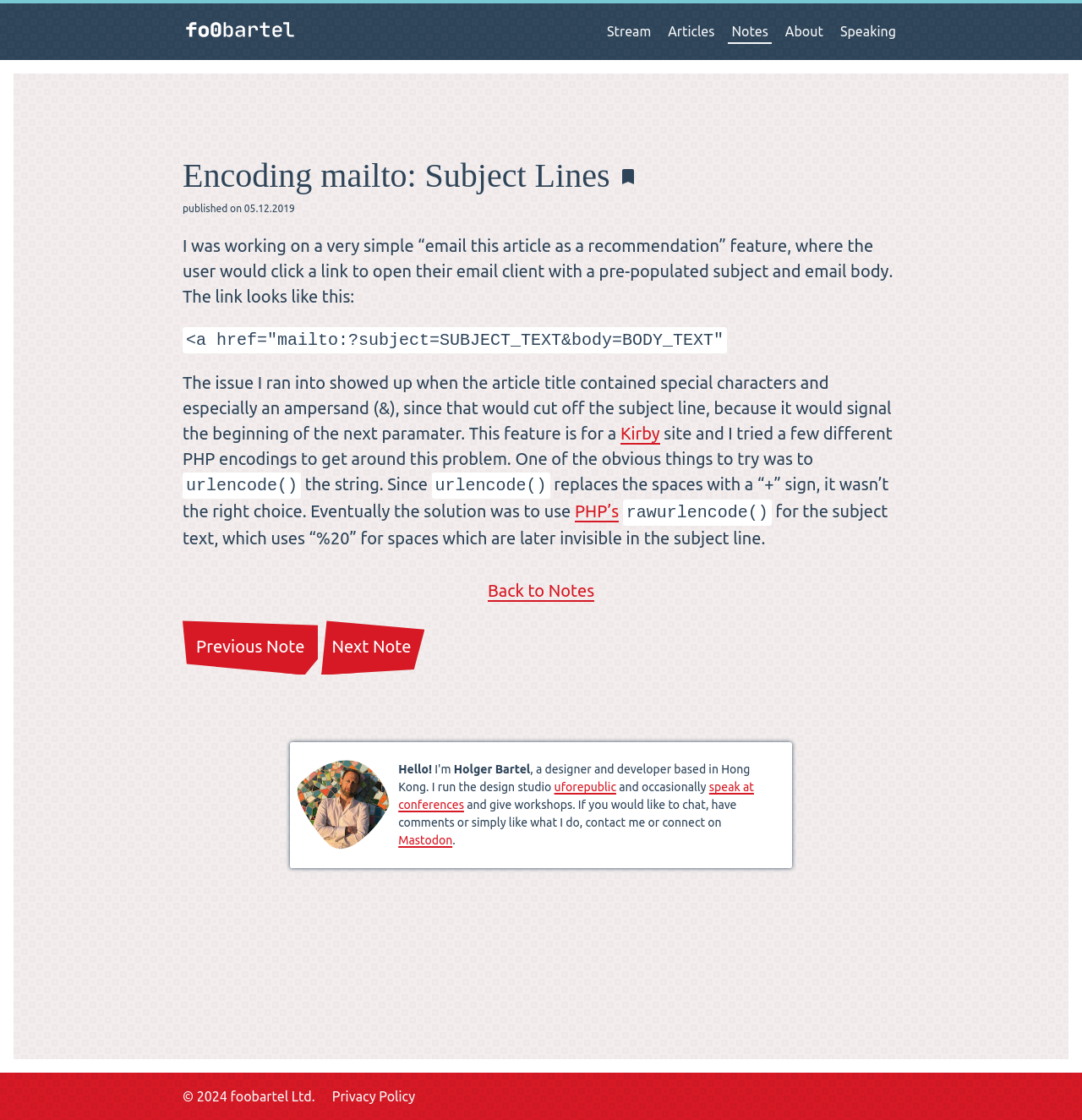Please examine the image and answer the question with a detailed explanation:
What is the solution to the problem of special characters in the subject line?

The solution to the problem of special characters in the subject line is mentioned in the article, which states that 'the solution was to use PHP’s rawurlencode() for the subject text, which uses “%20” for spaces which are later invisible in the subject line.'